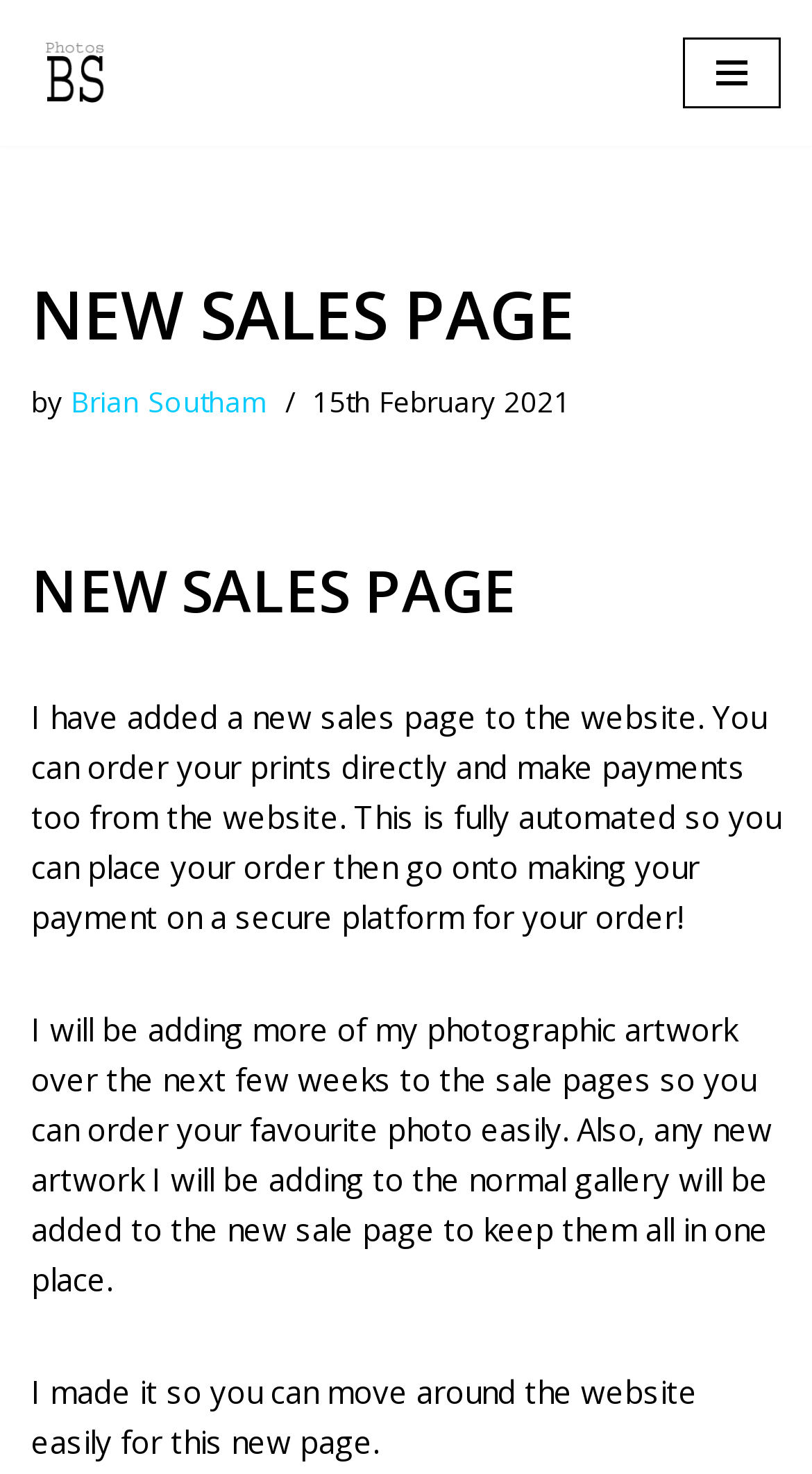Refer to the element description Navigation Menu and identify the corresponding bounding box in the screenshot. Format the coordinates as (top-left x, top-left y, bottom-right x, bottom-right y) with values in the range of 0 to 1.

[0.841, 0.025, 0.962, 0.073]